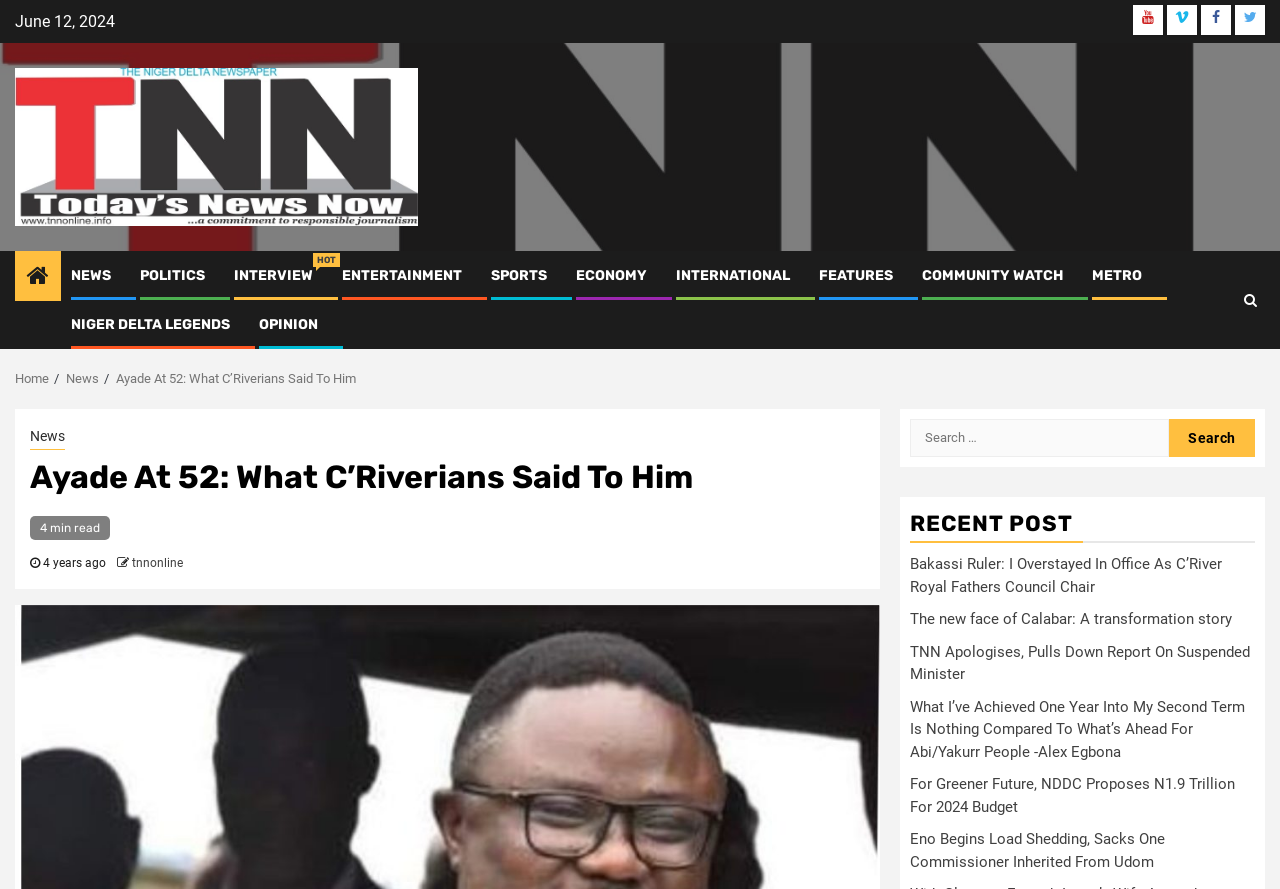Give a one-word or short-phrase answer to the following question: 
How long does it take to read the news article?

4 min read